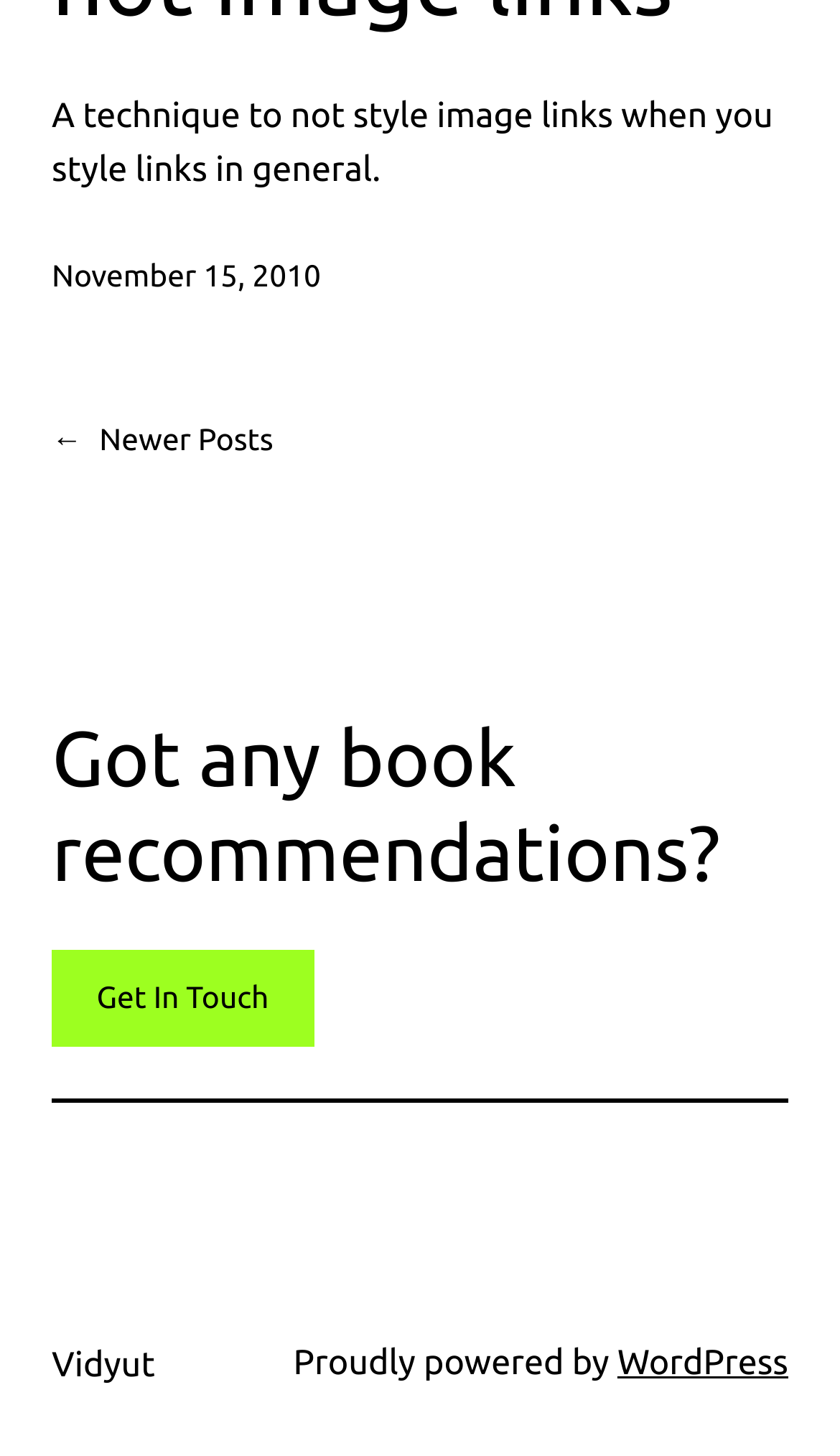Please study the image and answer the question comprehensively:
What is the date mentioned?

The date is mentioned in the time element which contains a link with the text 'November 15, 2010'.